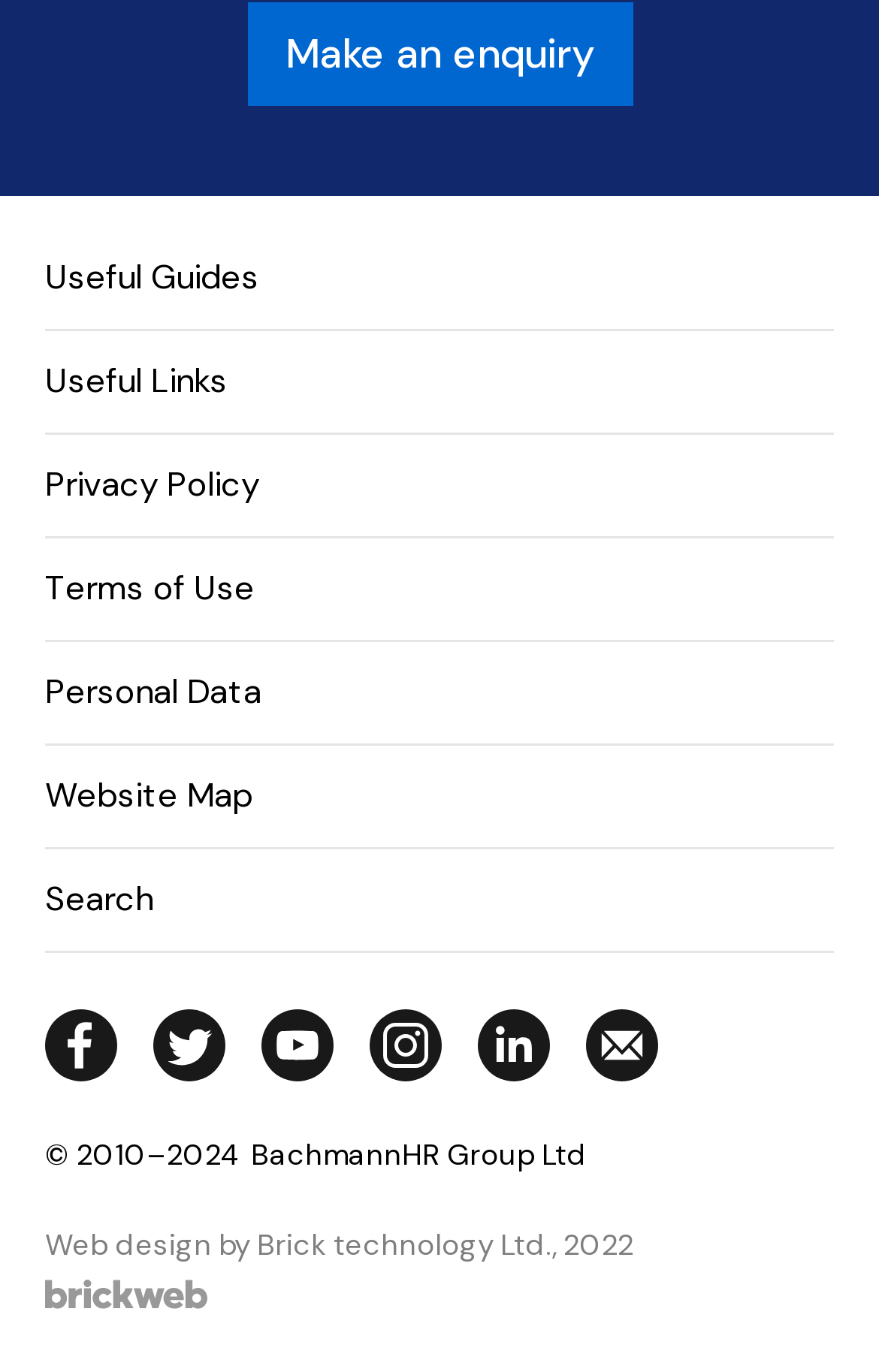What is the copyright year range?
Could you answer the question in a detailed manner, providing as much information as possible?

I found the copyright year range by looking at the StaticText element '© 2010–2024'.